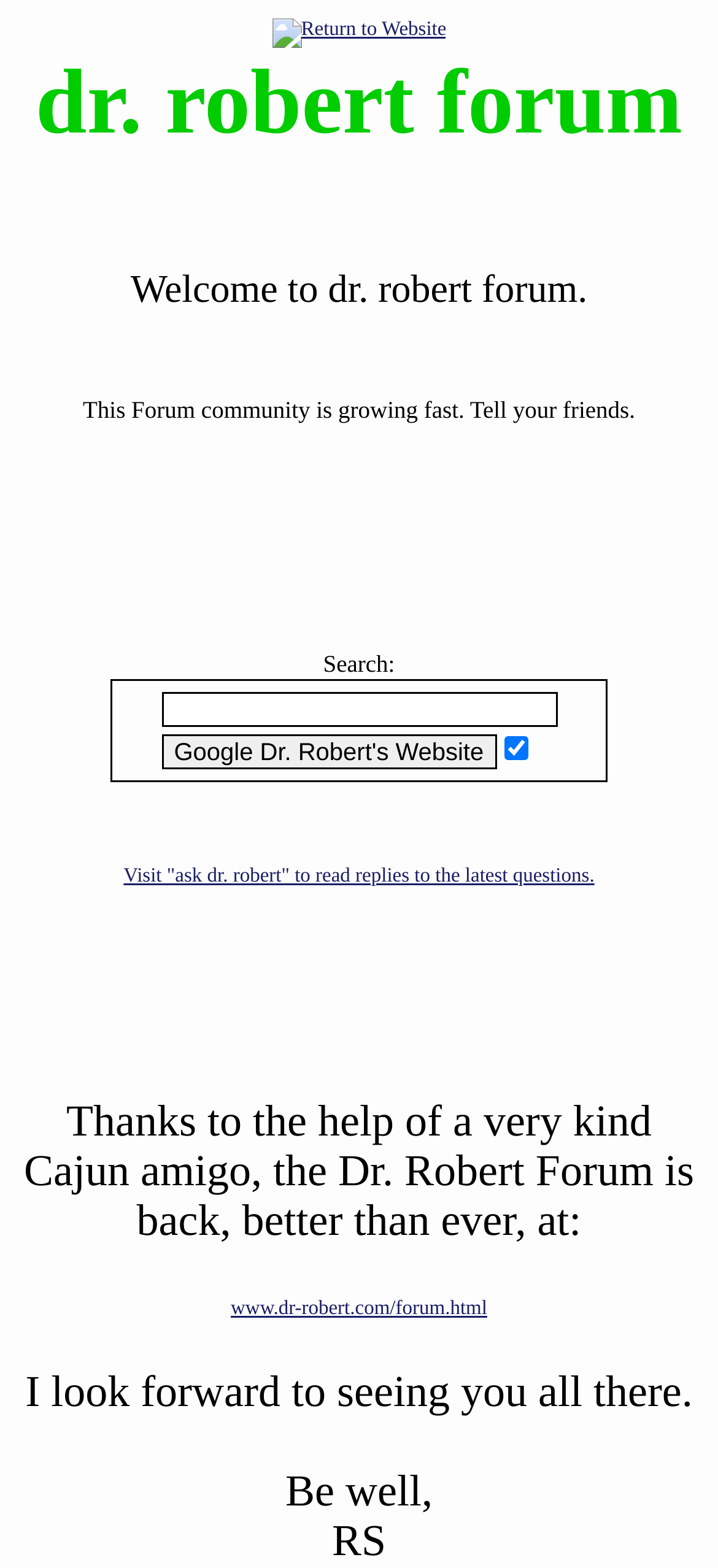Please find the bounding box coordinates (top-left x, top-left y, bottom-right x, bottom-right y) in the screenshot for the UI element described as follows: value="Google Dr. Robert's Website"

[0.224, 0.468, 0.692, 0.491]